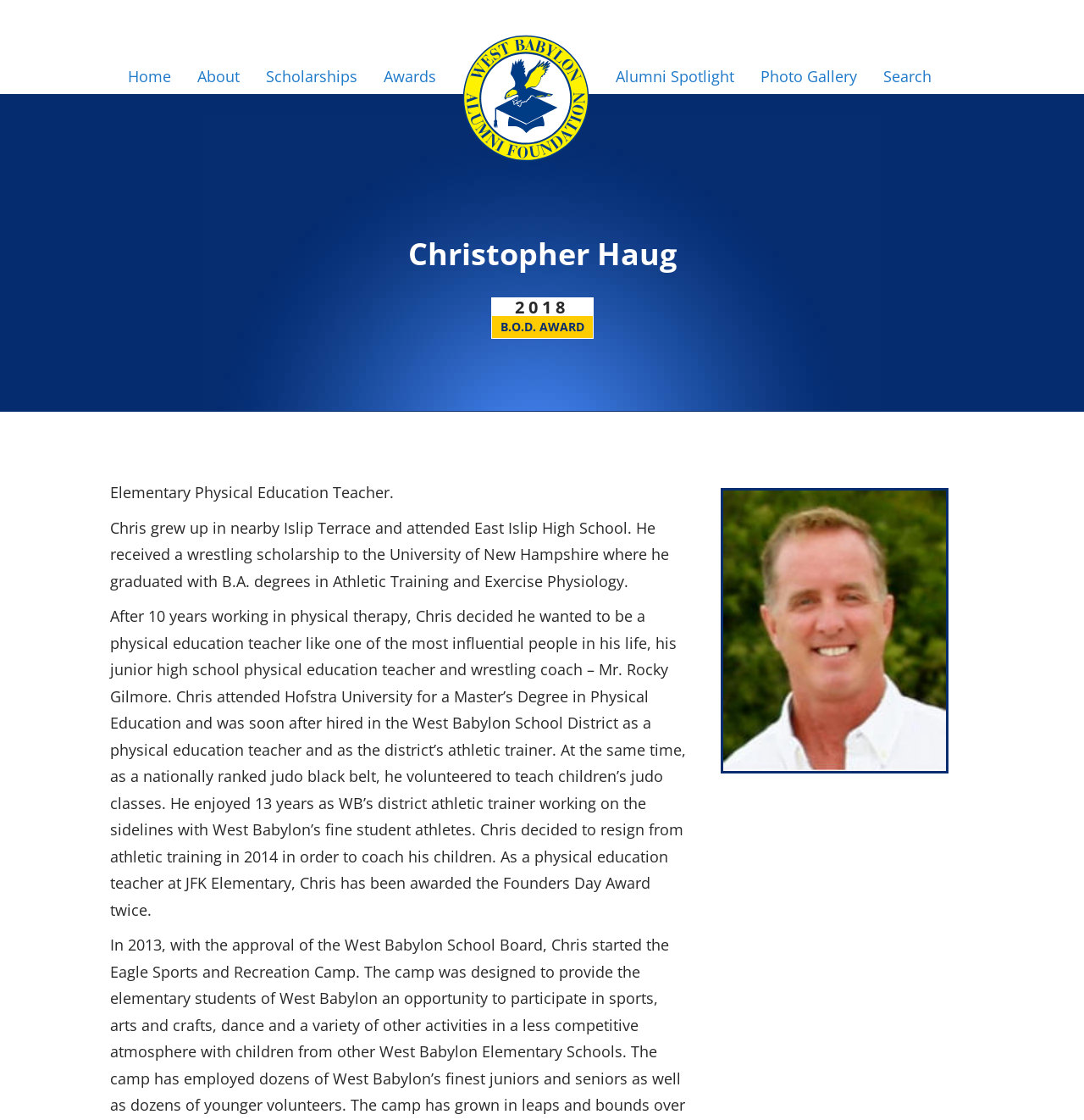Given the element description "Photo Gallery", identify the bounding box of the corresponding UI element.

[0.701, 0.046, 0.814, 0.091]